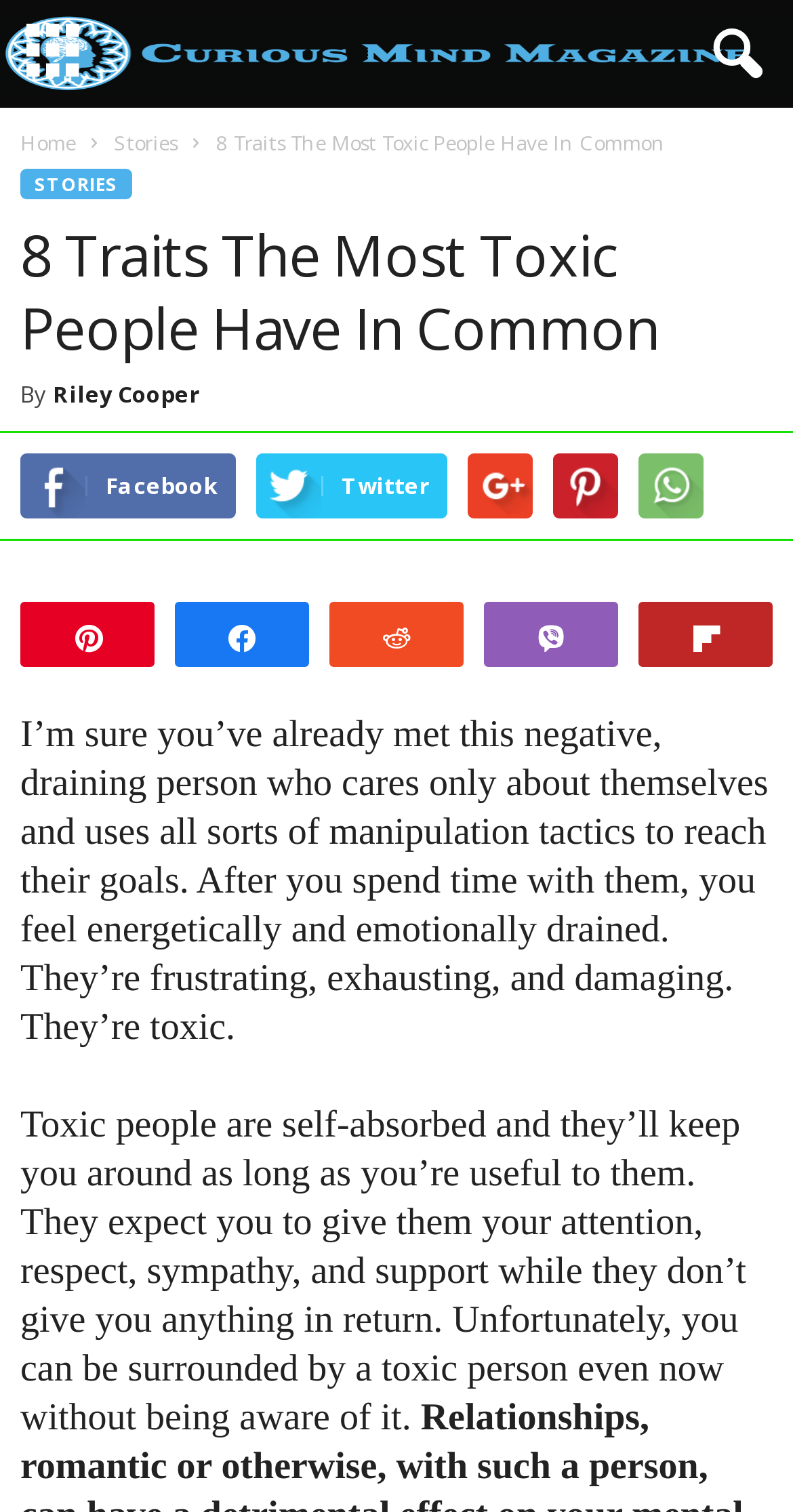Select the bounding box coordinates of the element I need to click to carry out the following instruction: "Click the Home button".

[0.026, 0.085, 0.095, 0.104]